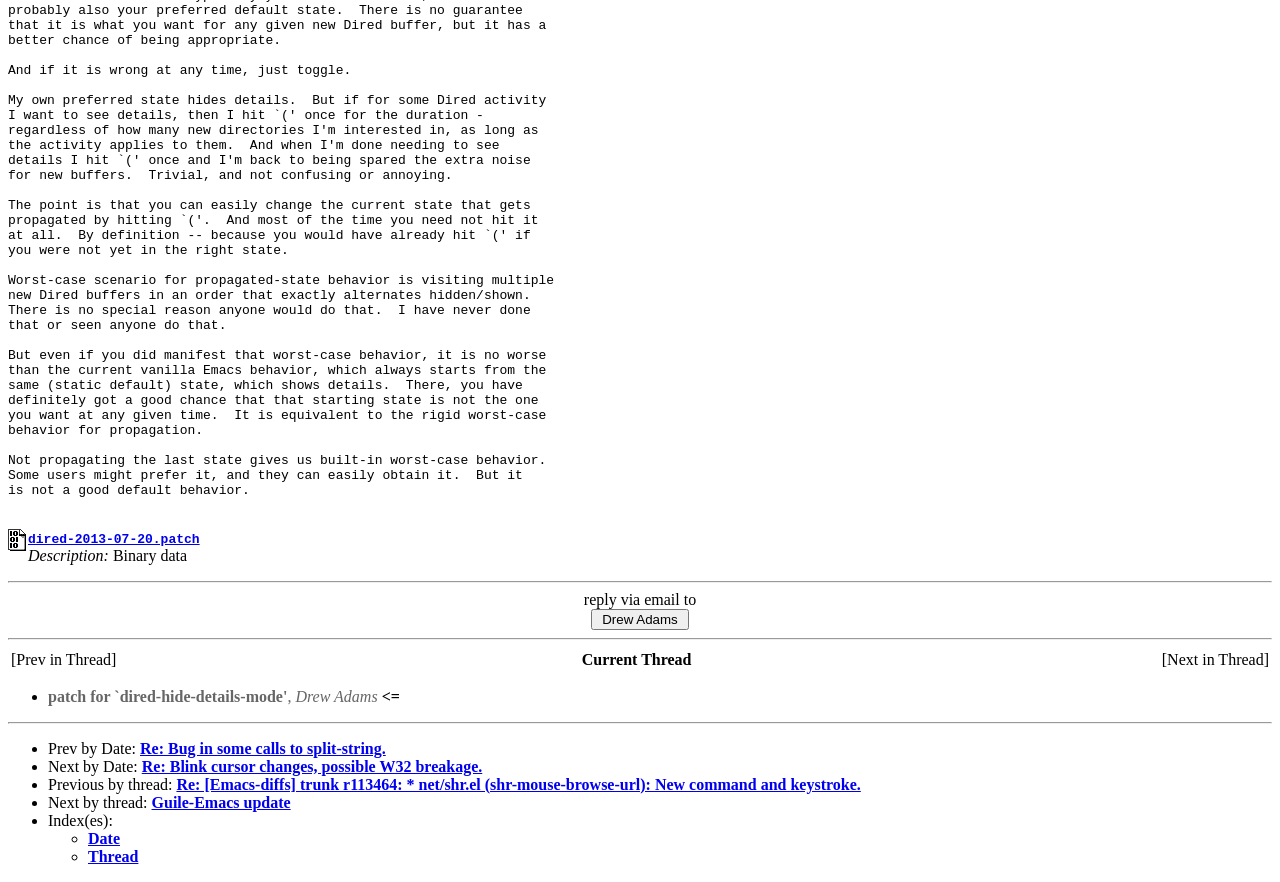Please answer the following query using a single word or phrase: 
What is the text of the first link in the webpage?

dired-2013-07-20.patch